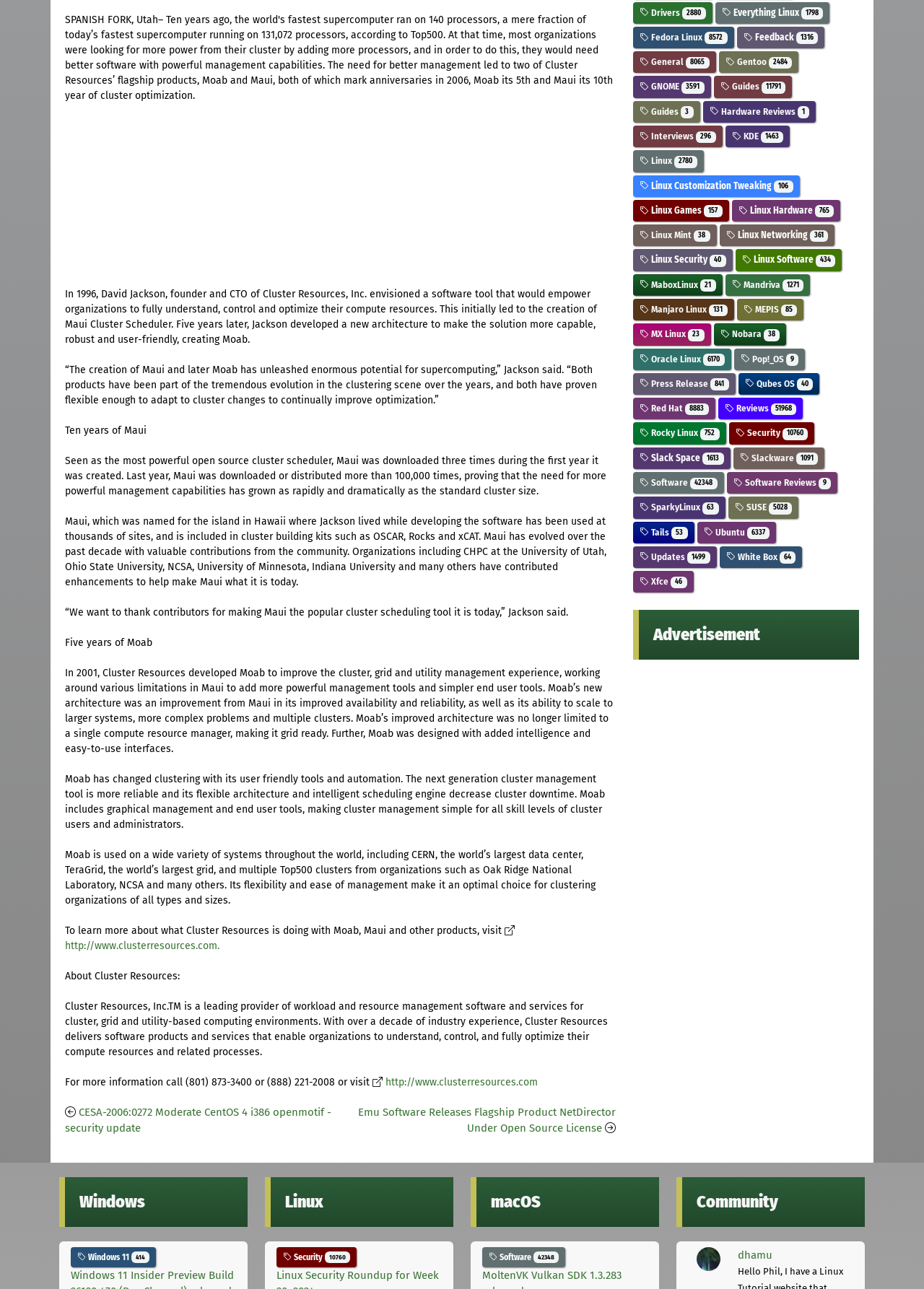Based on the element description, predict the bounding box coordinates (top-left x, top-left y, bottom-right x, bottom-right y) for the UI element in the screenshot: dhamu

[0.799, 0.968, 0.836, 0.979]